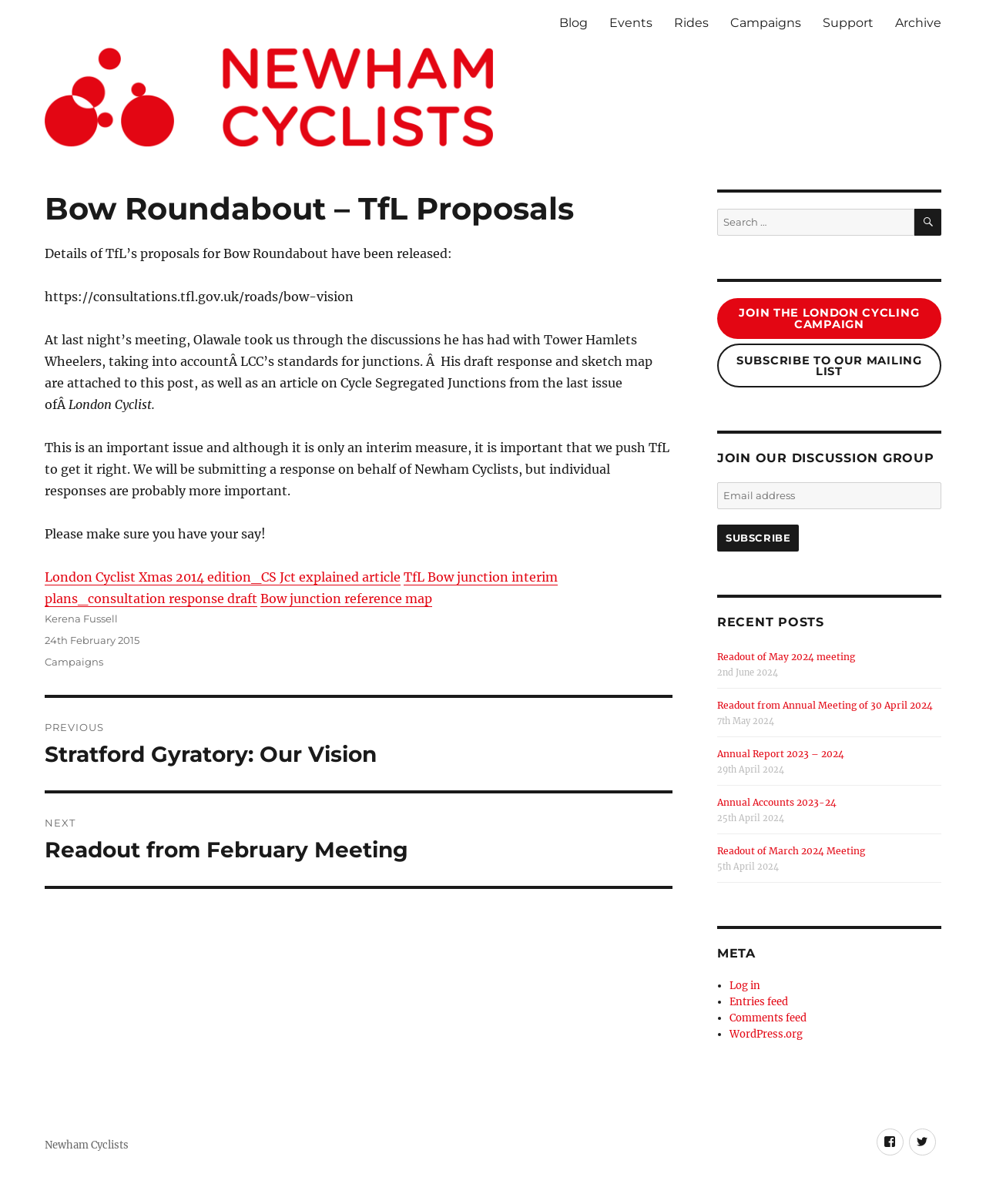Answer this question using a single word or a brief phrase:
What is the purpose of the search box?

Search for articles